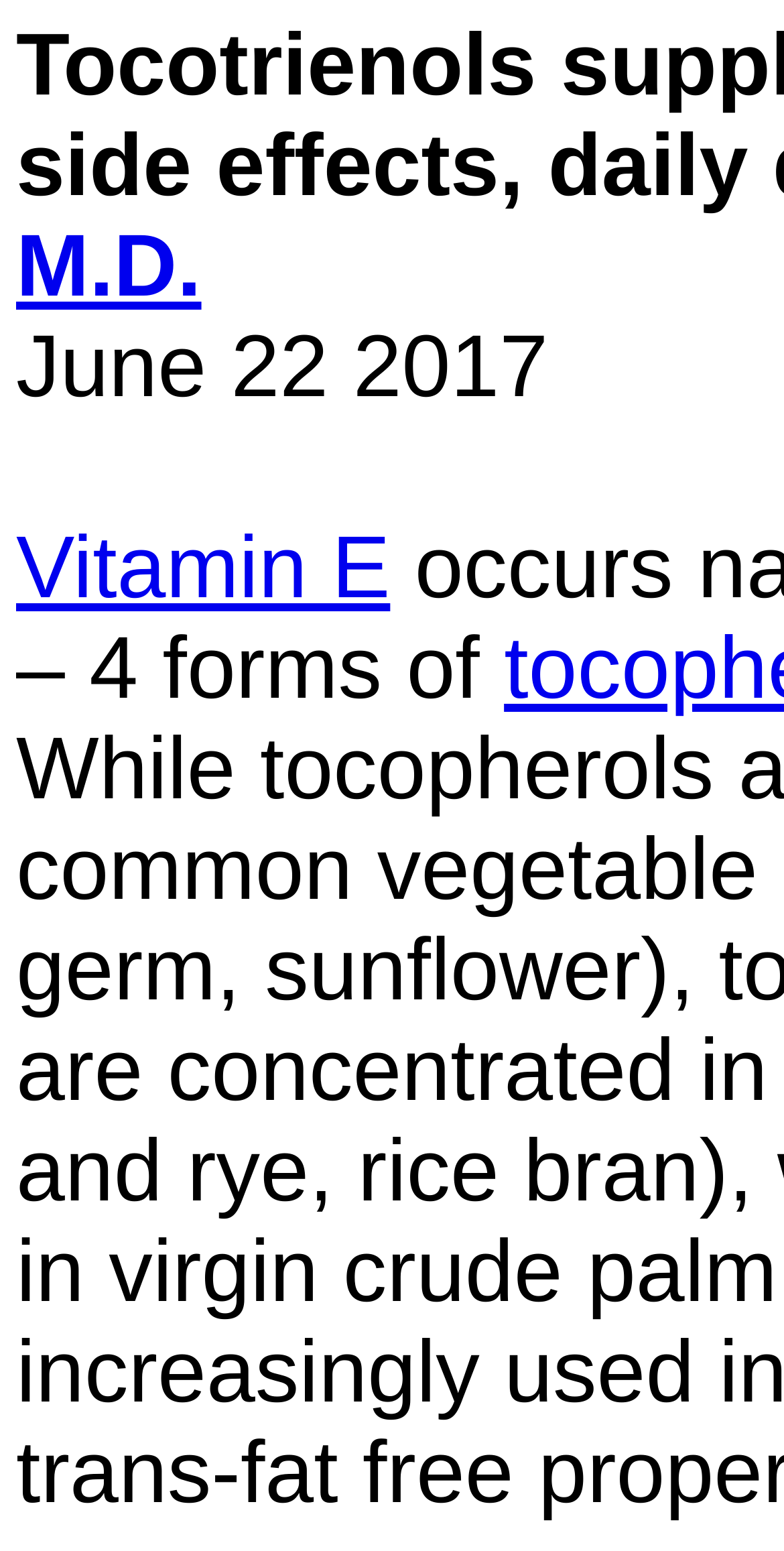Bounding box coordinates must be specified in the format (top-left x, top-left y, bottom-right x, bottom-right y). All values should be floating point numbers between 0 and 1. What are the bounding box coordinates of the UI element described as: Vitamin E

[0.021, 0.334, 0.498, 0.398]